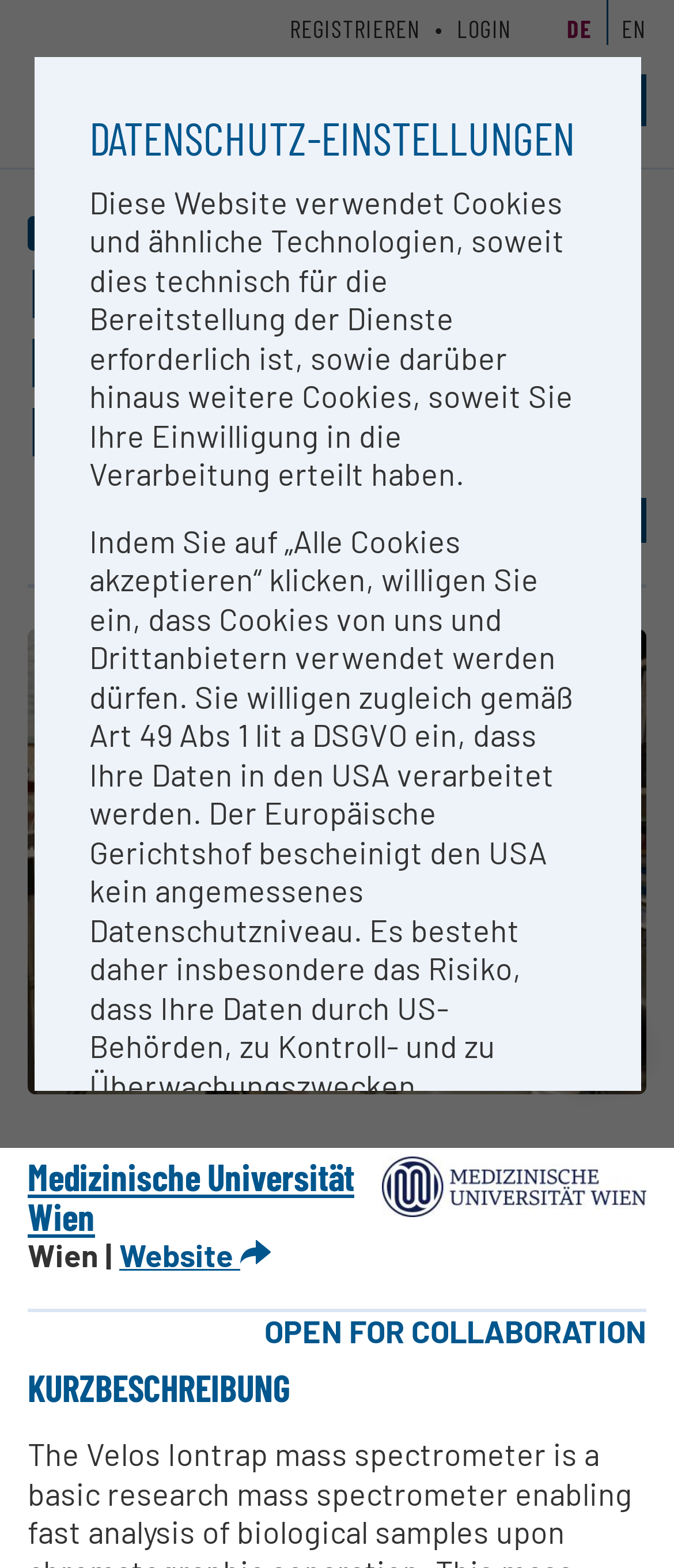Can you look at the image and give a comprehensive answer to the question:
What is the purpose of the mass spectrometer?

The purpose of the mass spectrometer can be inferred from the meta description which states that it enables fast analysis of biological samples upon chromatographic separation.